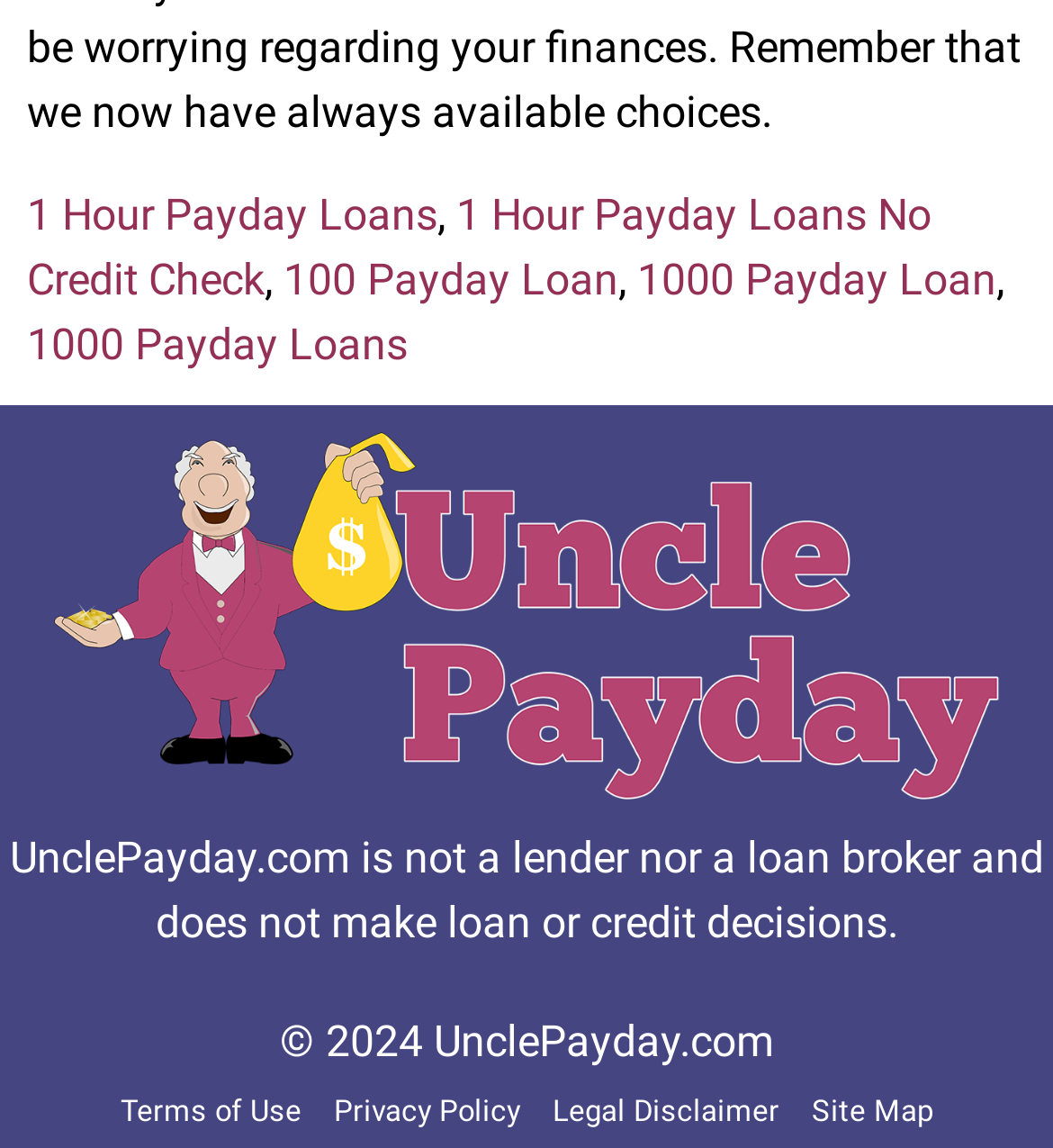Find the bounding box coordinates of the area that needs to be clicked in order to achieve the following instruction: "Read Terms of Use". The coordinates should be specified as four float numbers between 0 and 1, i.e., [left, top, right, bottom].

[0.099, 0.938, 0.301, 0.999]